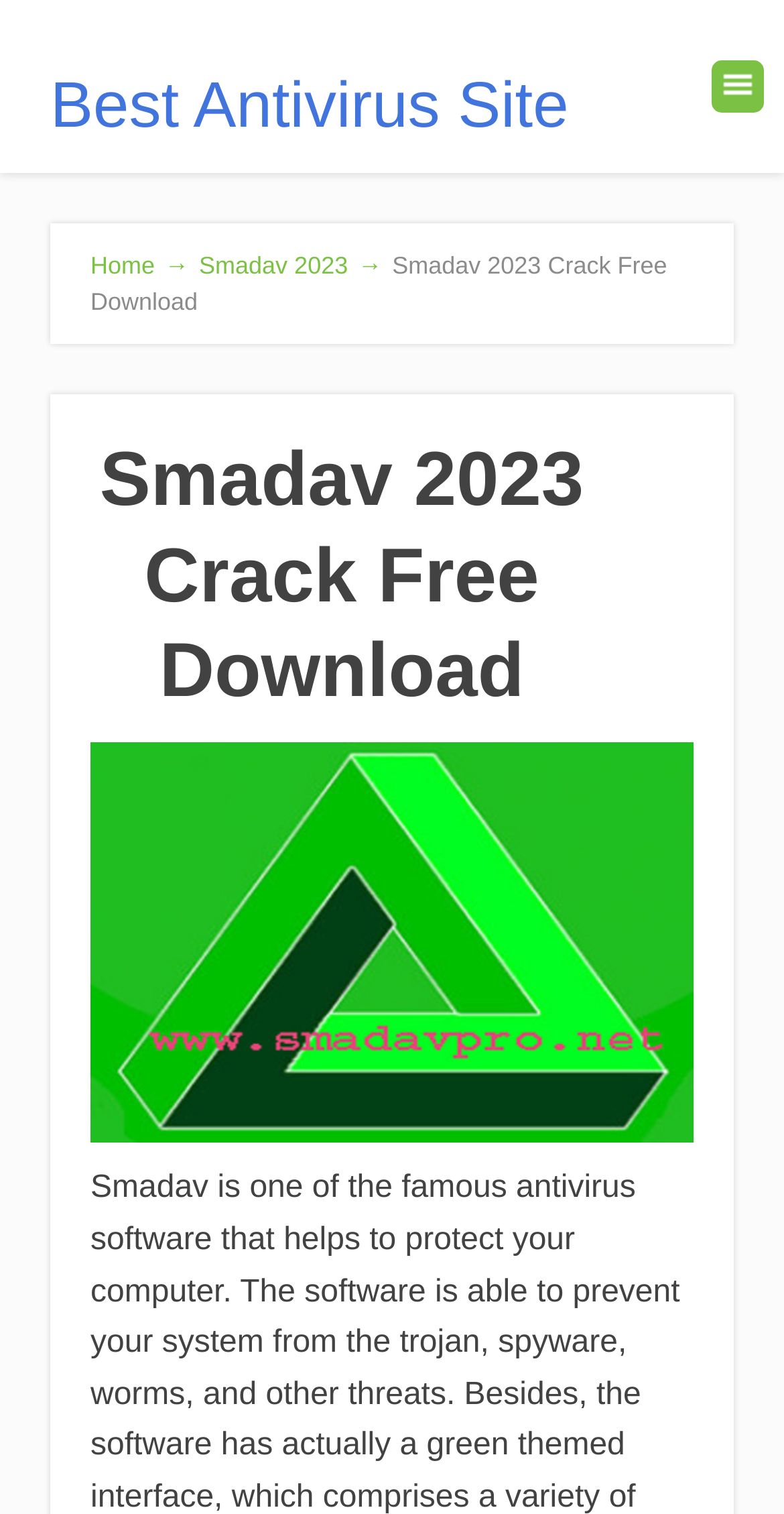Using the provided element description, identify the bounding box coordinates as (top-left x, top-left y, bottom-right x, bottom-right y). Ensure all values are between 0 and 1. Description: Home →

[0.115, 0.166, 0.254, 0.185]